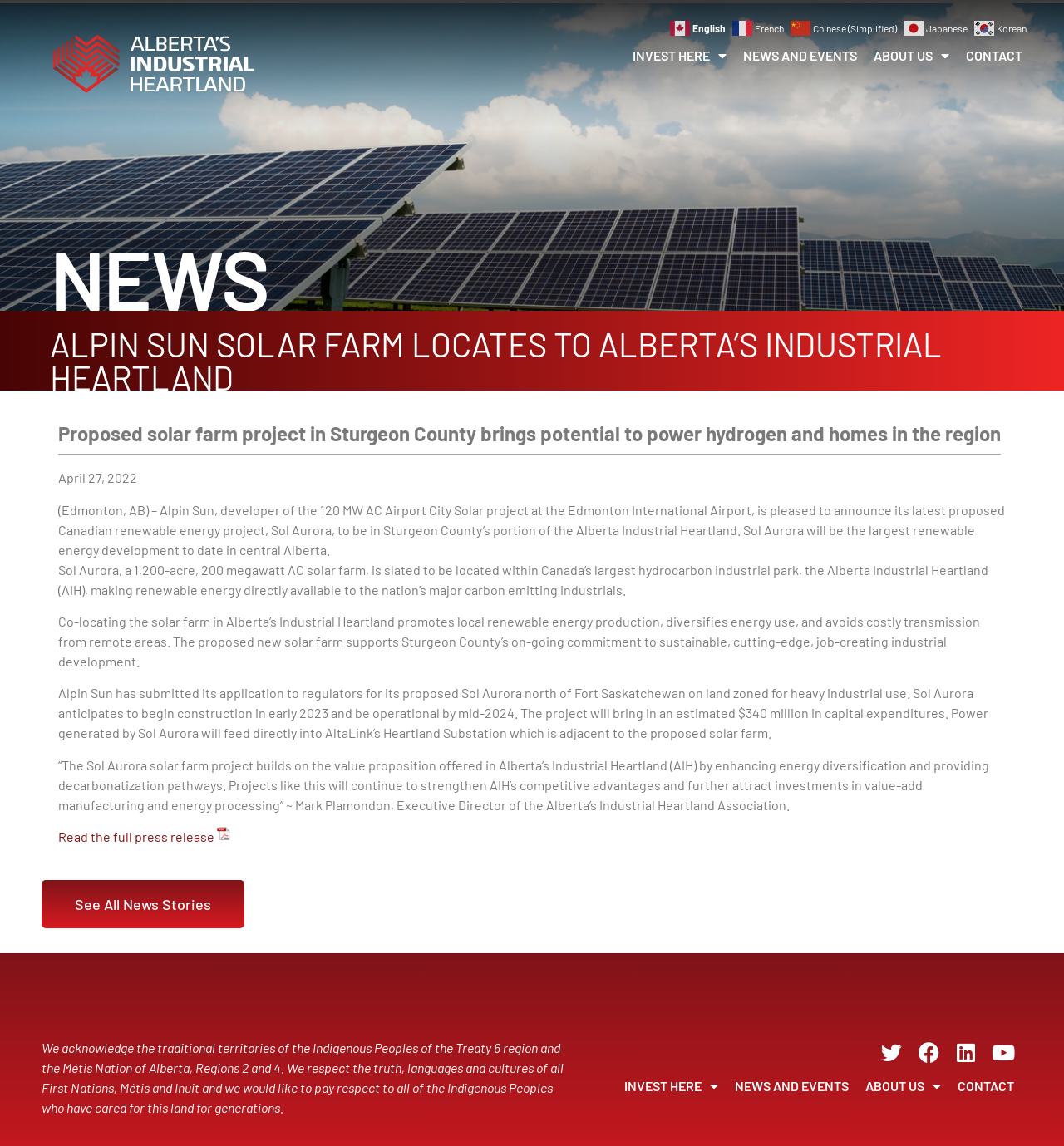Please specify the bounding box coordinates of the clickable section necessary to execute the following command: "Invest in Alpin Sun".

[0.587, 0.032, 0.691, 0.065]